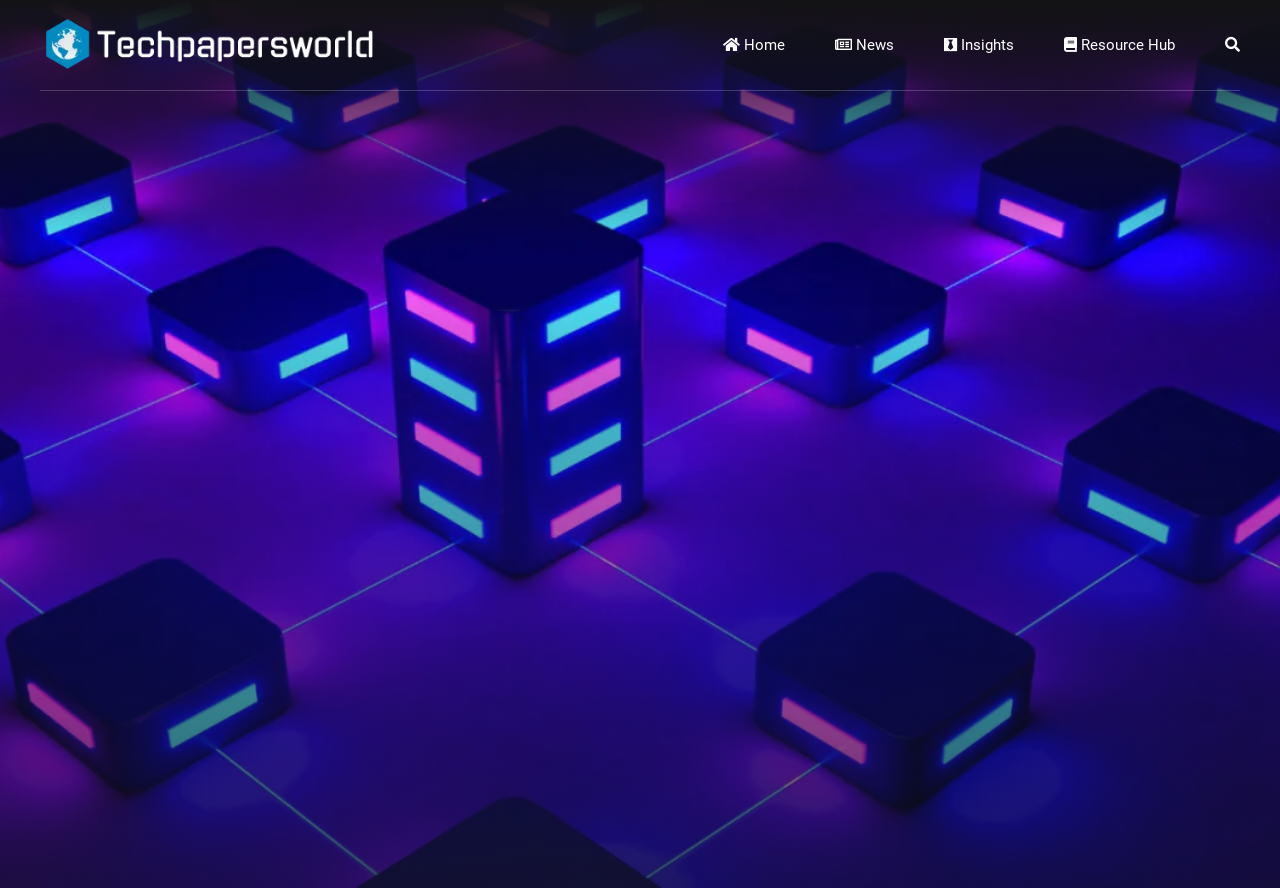Identify the coordinates of the bounding box for the element described below: "Get DMU fake diploma fast". Return the coordinates as four float numbers between 0 and 1: [left, top, right, bottom].

None